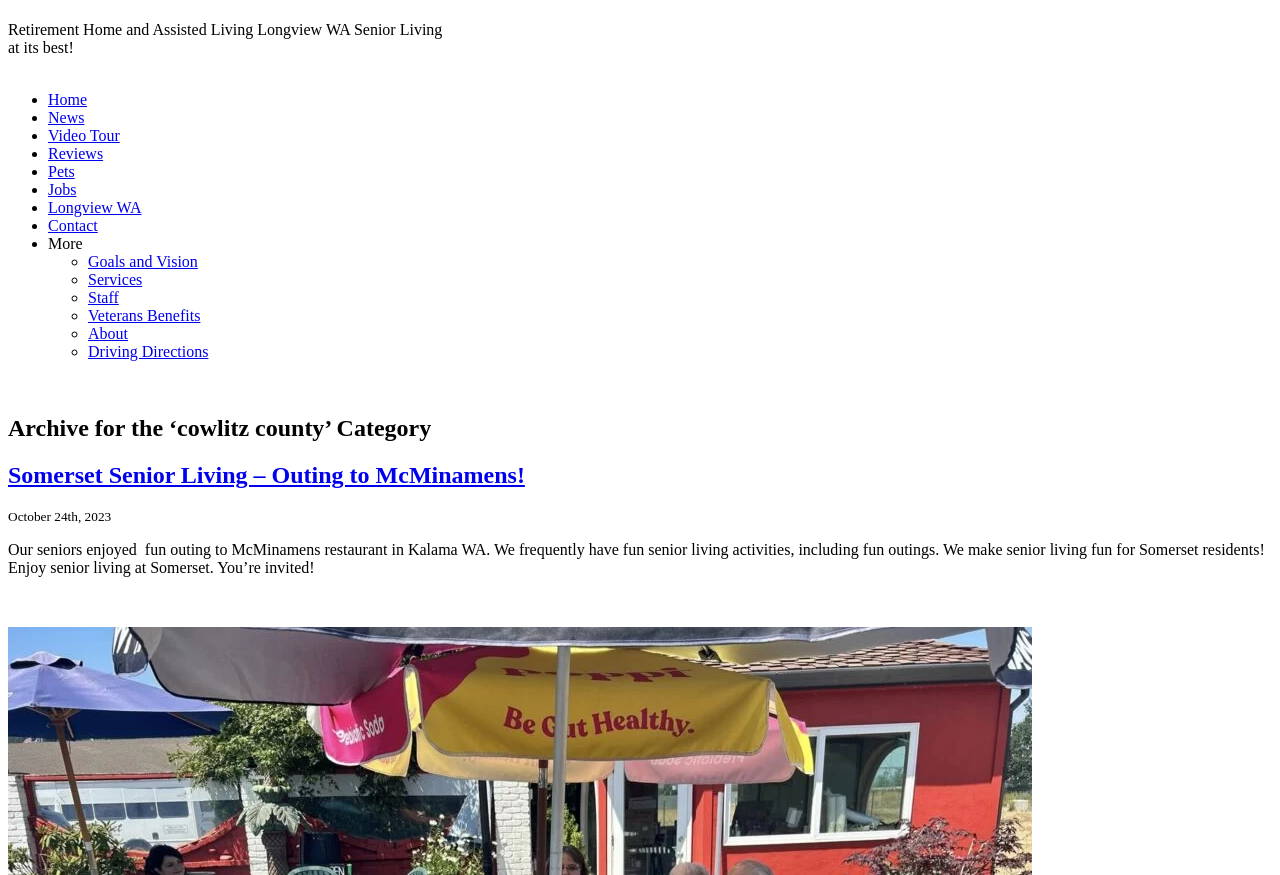What type of activities do Somerset residents enjoy? Analyze the screenshot and reply with just one word or a short phrase.

Fun outings